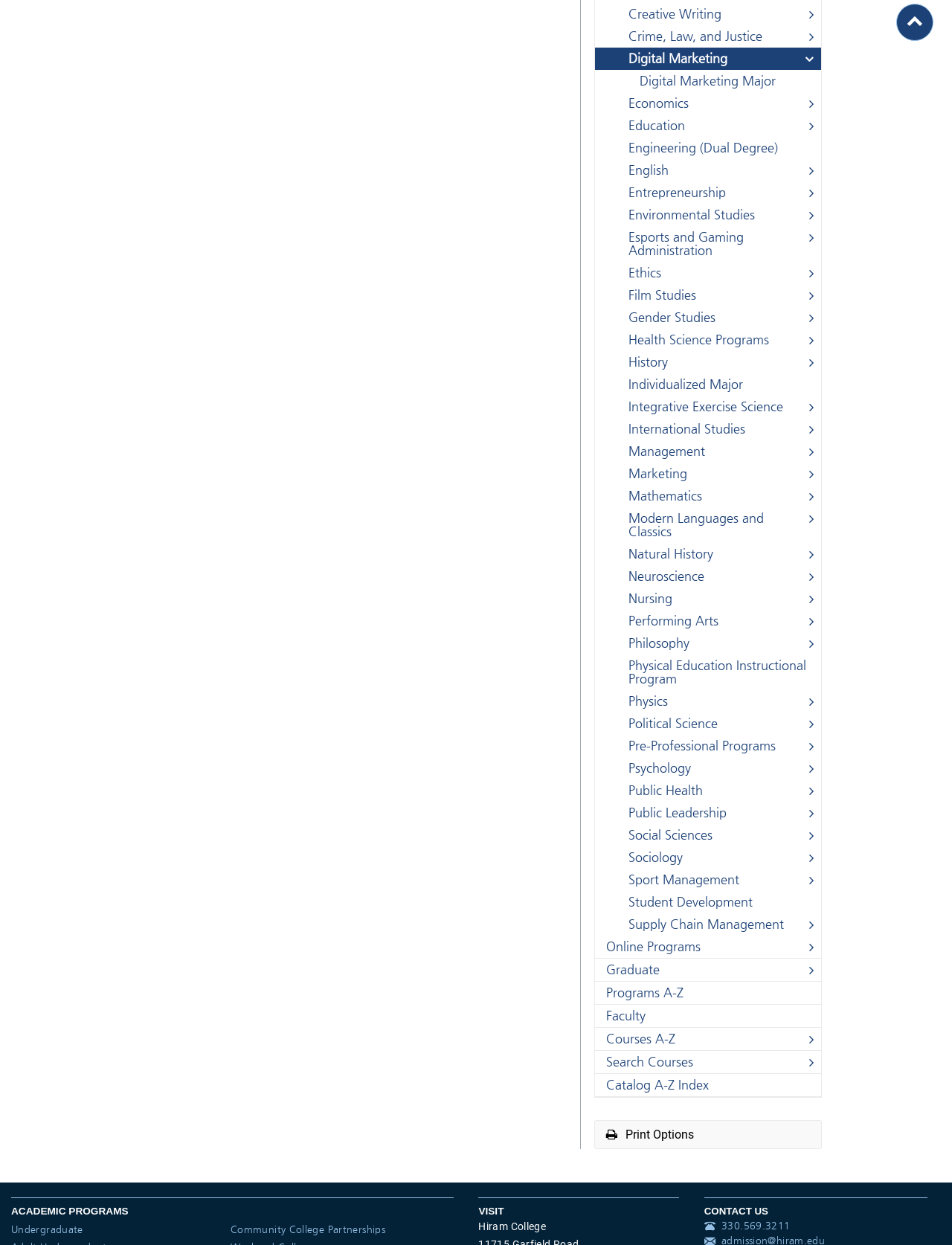Identify the bounding box of the HTML element described here: "Digital Marketing". Provide the coordinates as four float numbers between 0 and 1: [left, top, right, bottom].

[0.625, 0.038, 0.862, 0.056]